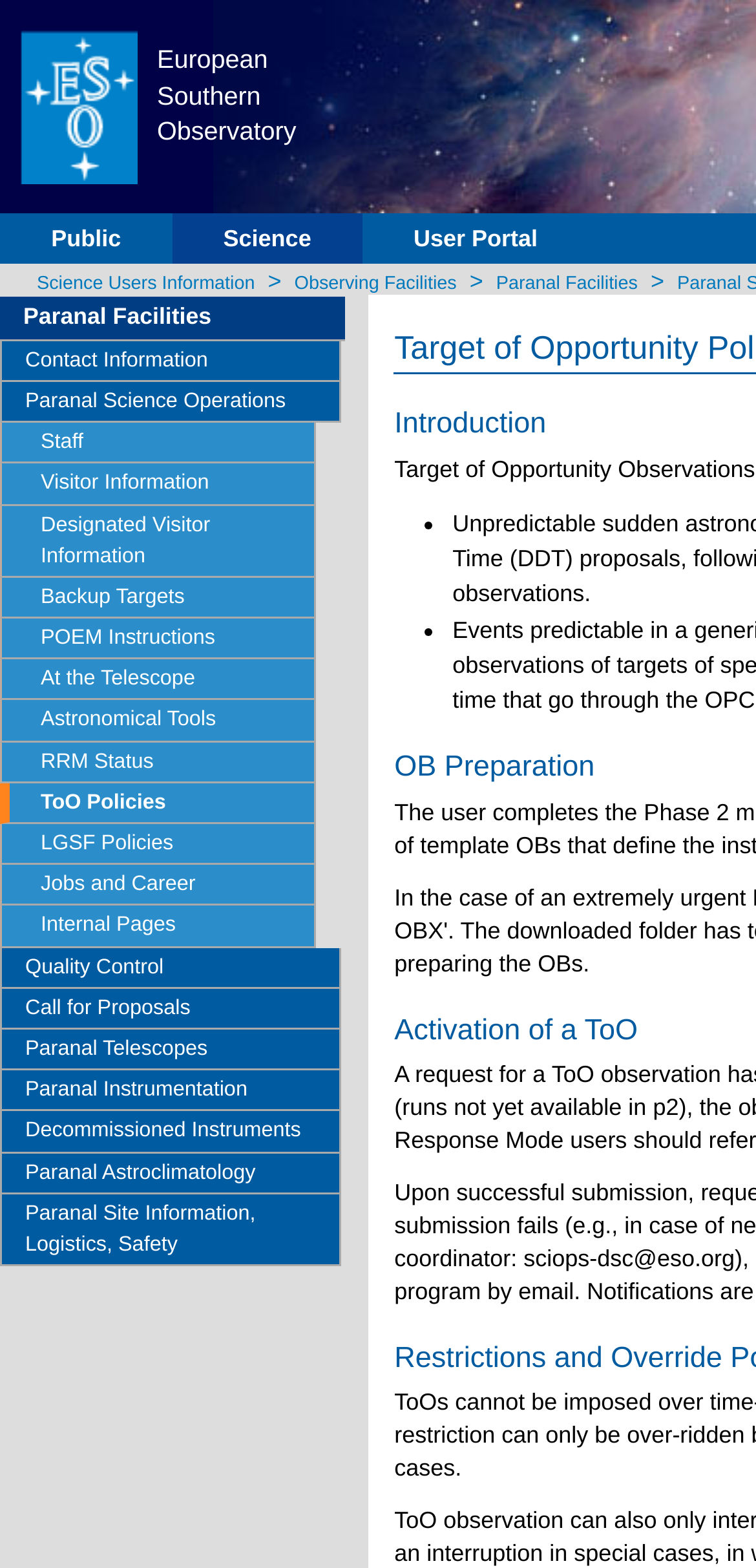Provide your answer in a single word or phrase: 
What is the last link in the left sidebar?

Paranal Site Information, Logistics, Safety